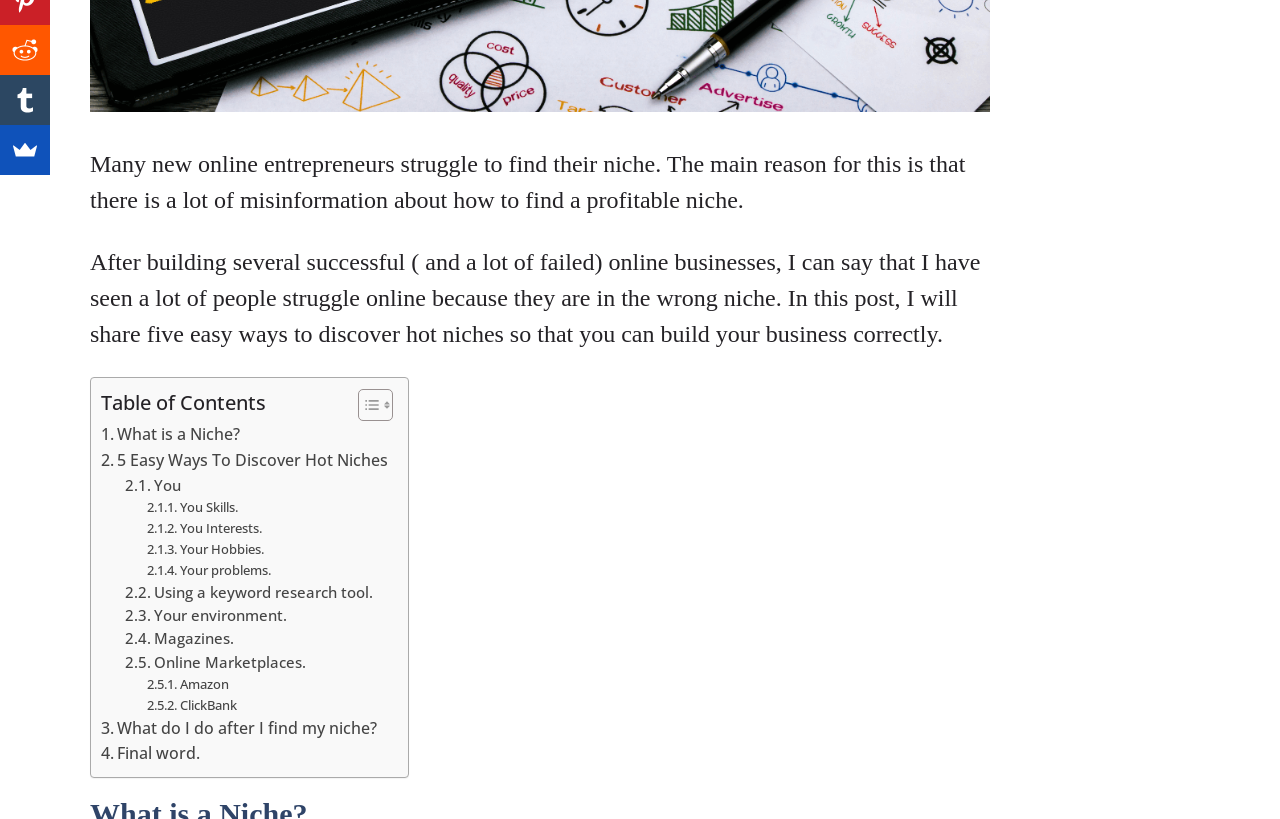Find the bounding box coordinates of the UI element according to this description: "alt="nihag"".

None